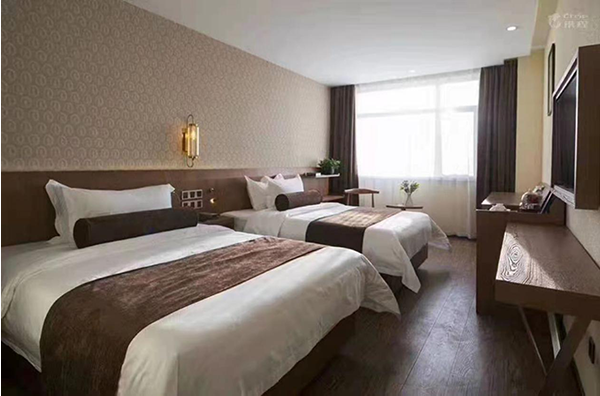What is unique about the James Joyce Coffetel's hotel services?
Could you give a comprehensive explanation in response to this question?

According to the caption, the James Joyce Coffetel aims to provide a unique experience by incorporating café culture into its hotel services, making it a stylish and social space suitable for various needs.